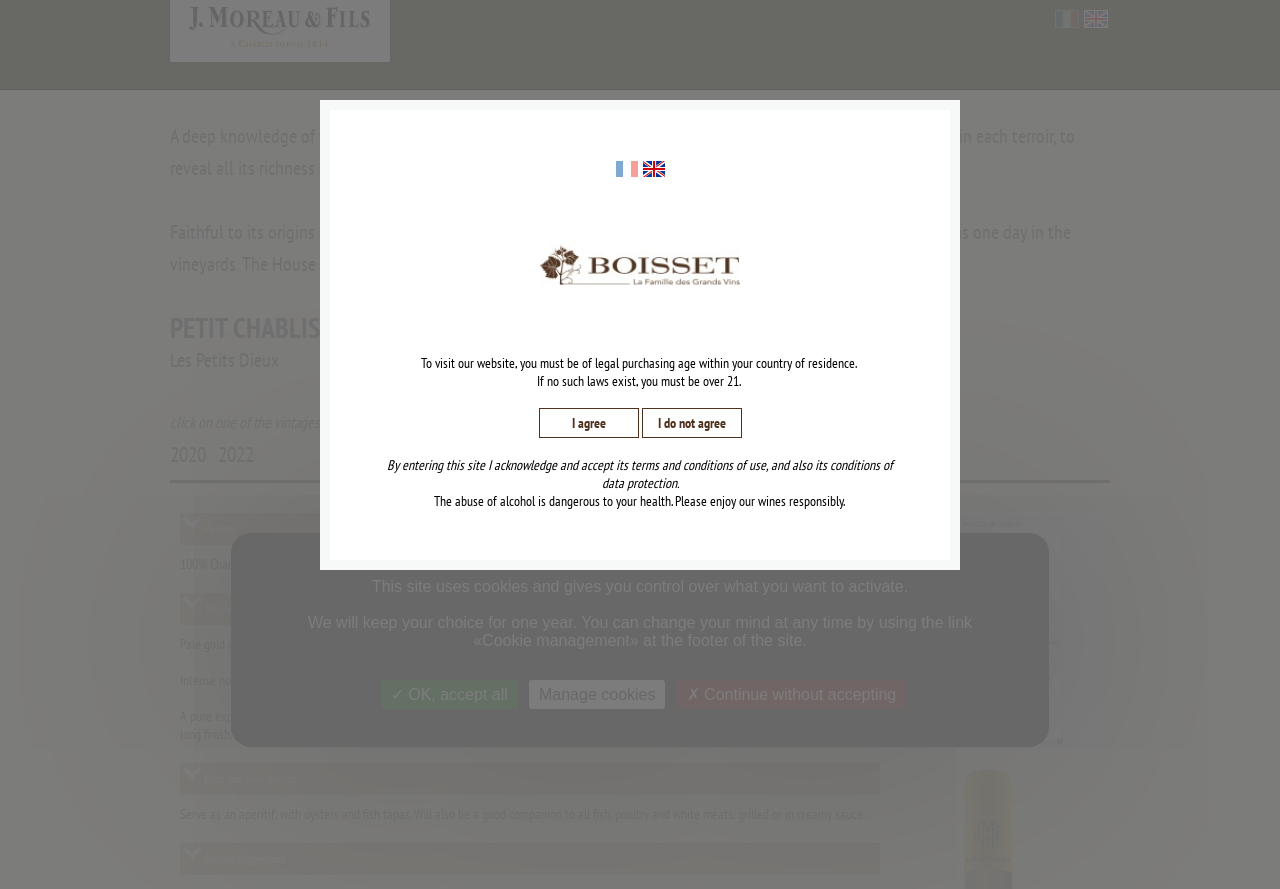Please predict the bounding box coordinates (top-left x, top-left y, bottom-right x, bottom-right y) for the UI element in the screenshot that fits the description: I do not agree

[0.501, 0.465, 0.579, 0.485]